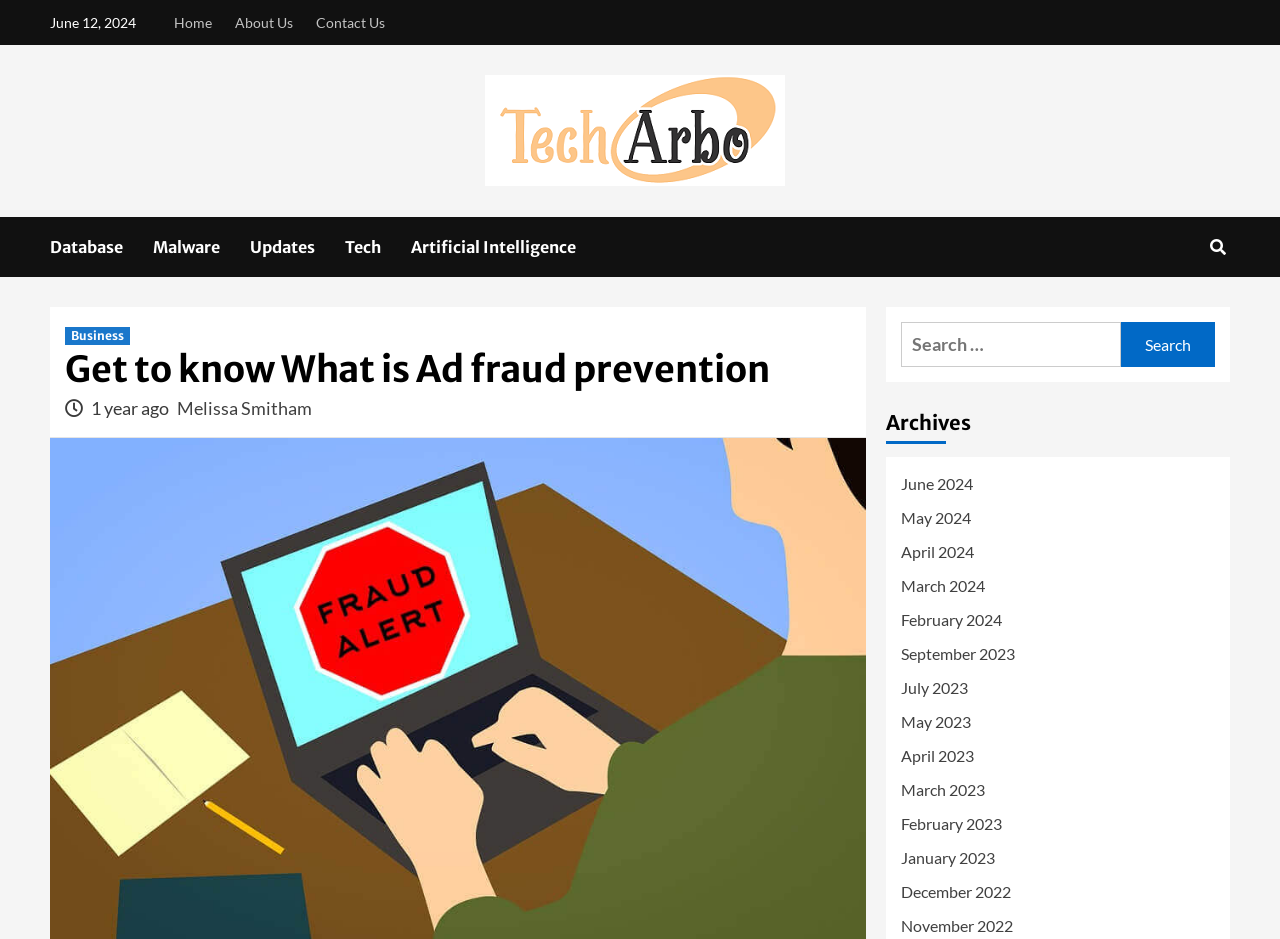Based on the image, please respond to the question with as much detail as possible:
What is the name of the author of the current article?

I found the name of the author of the current article by looking at the text below the heading 'Get to know What is Ad fraud prevention', where it says 'Melissa Smitham' in a link element.